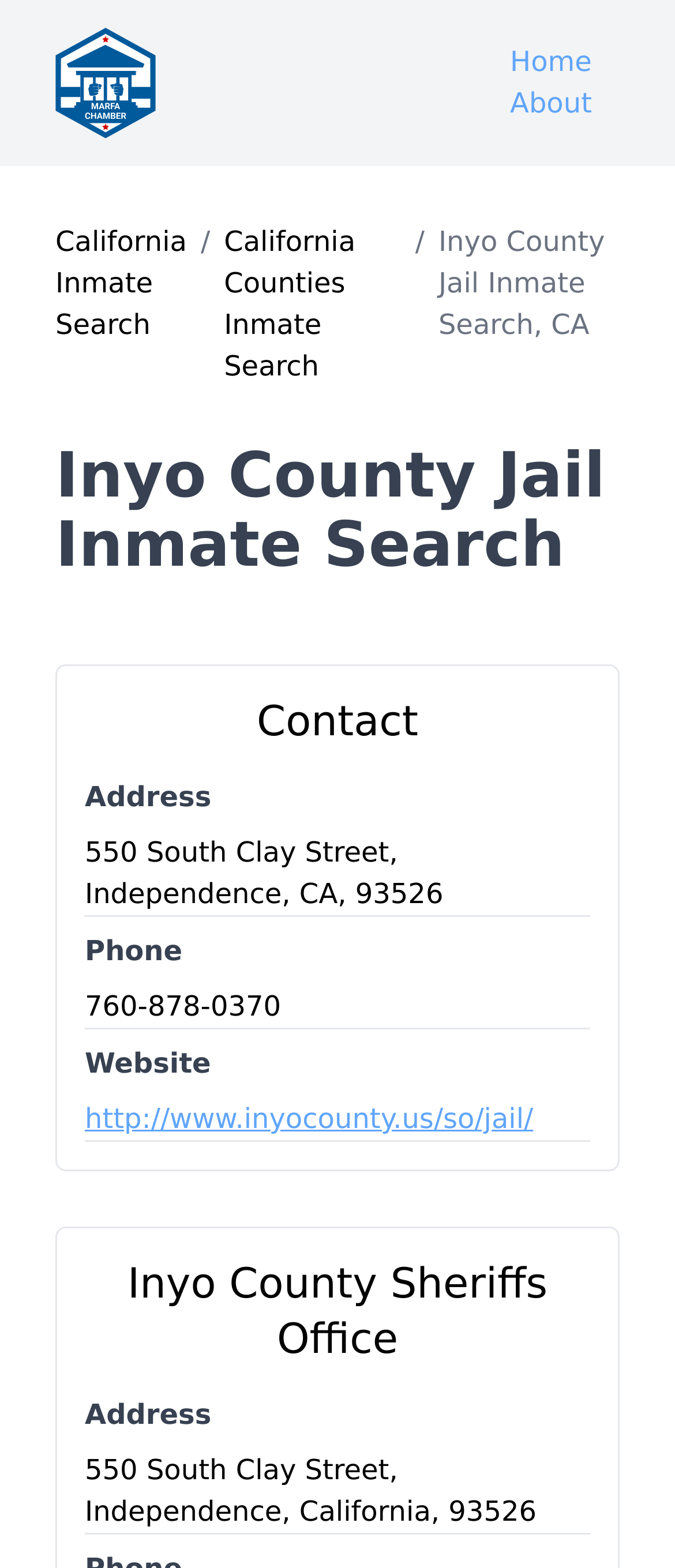Locate the UI element described by parent_node: Home in the provided webpage screenshot. Return the bounding box coordinates in the format (top-left x, top-left y, bottom-right x, bottom-right y), ensuring all values are between 0 and 1.

[0.082, 0.018, 0.23, 0.088]